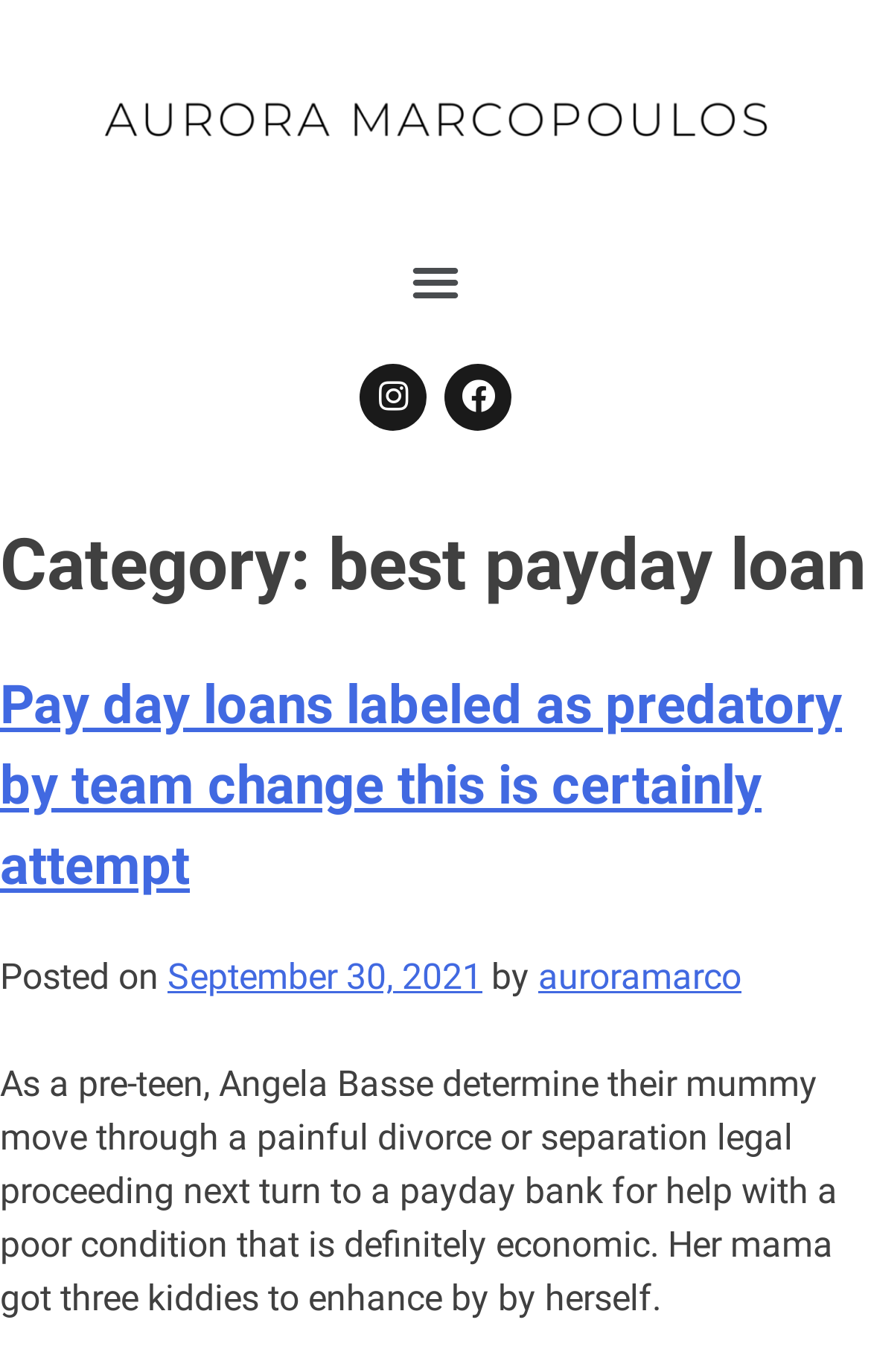Please extract the webpage's main title and generate its text content.

Category: best payday loan